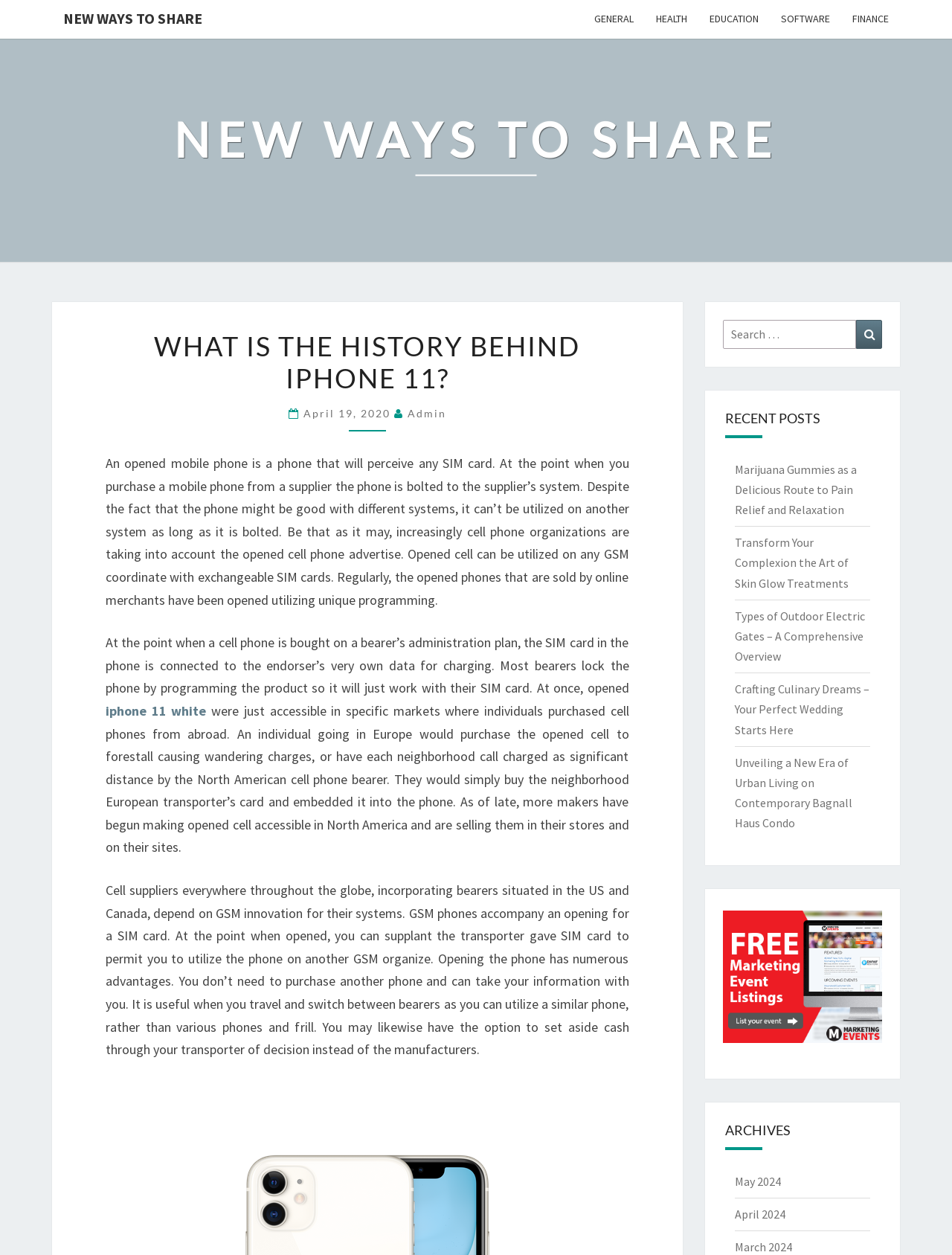How many recent posts are there?
Could you please answer the question thoroughly and with as much detail as possible?

There are 6 recent posts listed under the 'RECENT POSTS' heading, which are 'Marijuana Gummies as a Delicious Route to Pain Relief and Relaxation', 'Transform Your Complexion the Art of Skin Glow Treatments', 'Types of Outdoor Electric Gates – A Comprehensive Overview', 'Crafting Culinary Dreams – Your Perfect Wedding Starts Here', 'Unveiling a New Era of Urban Living on Contemporary Bagnall Haus Condo', and others.